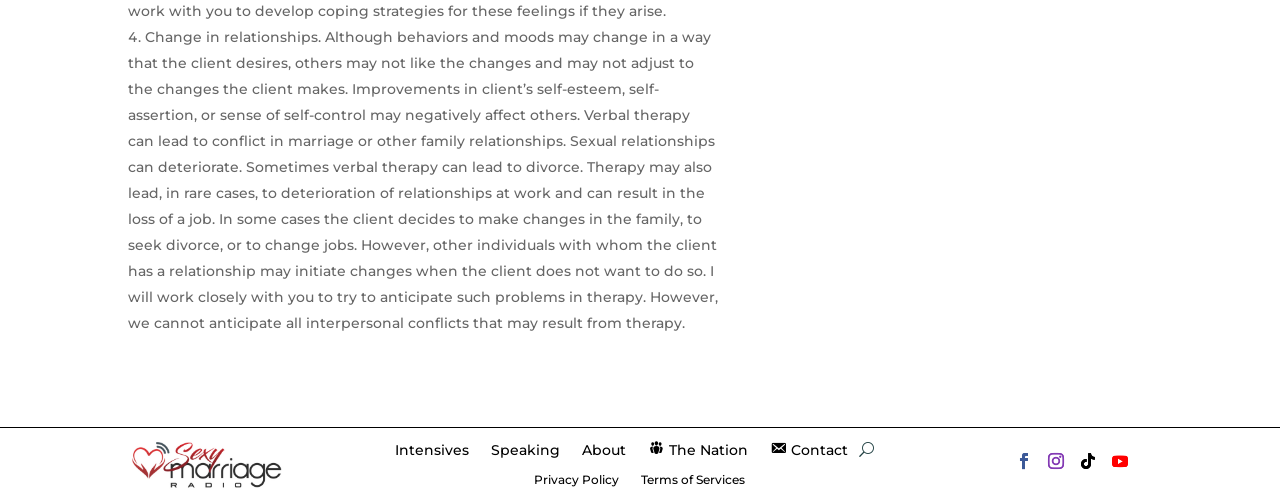Examine the image carefully and respond to the question with a detailed answer: 
What is the purpose of the therapist according to the text?

The therapist will work closely with the client to try to anticipate potential problems that may arise in relationships as a result of therapy, such as conflict or divorce.